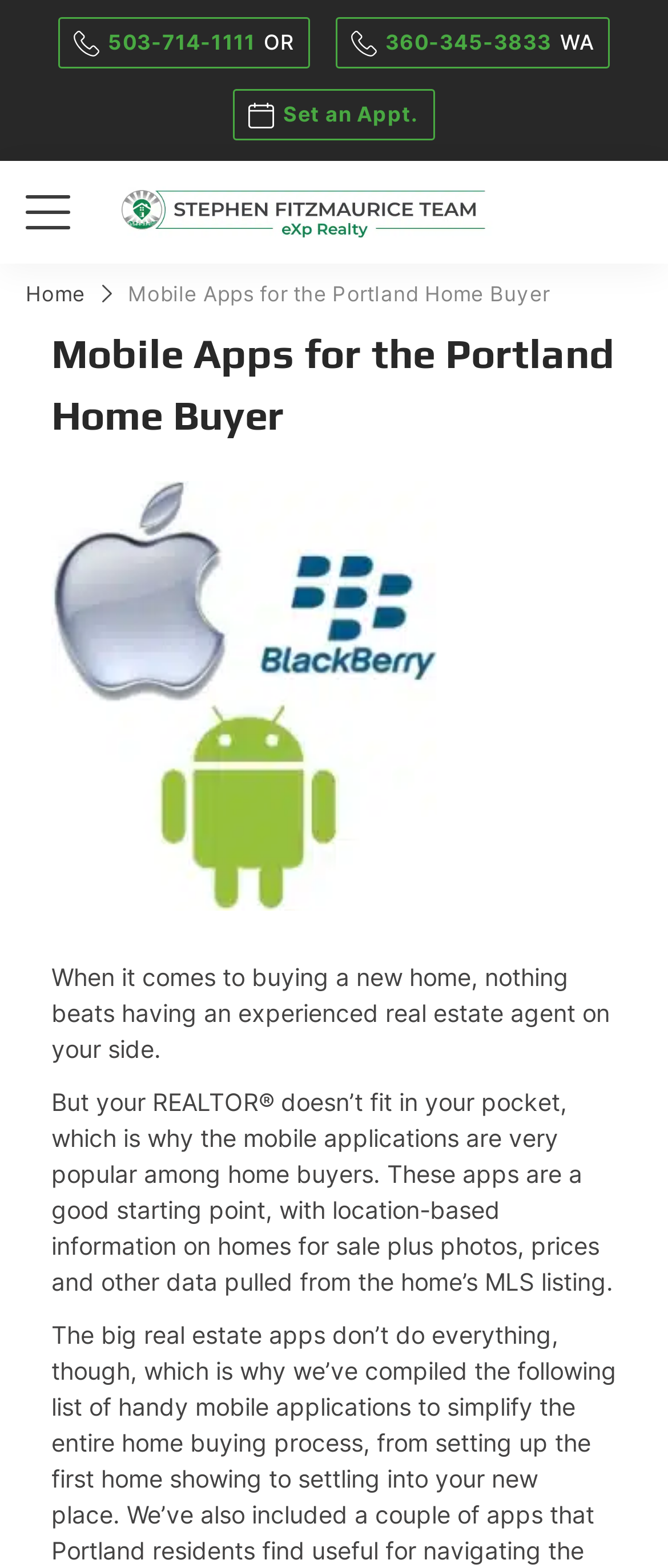What is the benefit of having an experienced real estate agent?
Use the information from the screenshot to give a comprehensive response to the question.

I found the benefit of having an experienced real estate agent by reading the text on the webpage, which states that 'when it comes to buying a new home, nothing beats having an experienced real estate agent on your side'. This suggests that having an experienced real estate agent is extremely valuable when buying a new home.